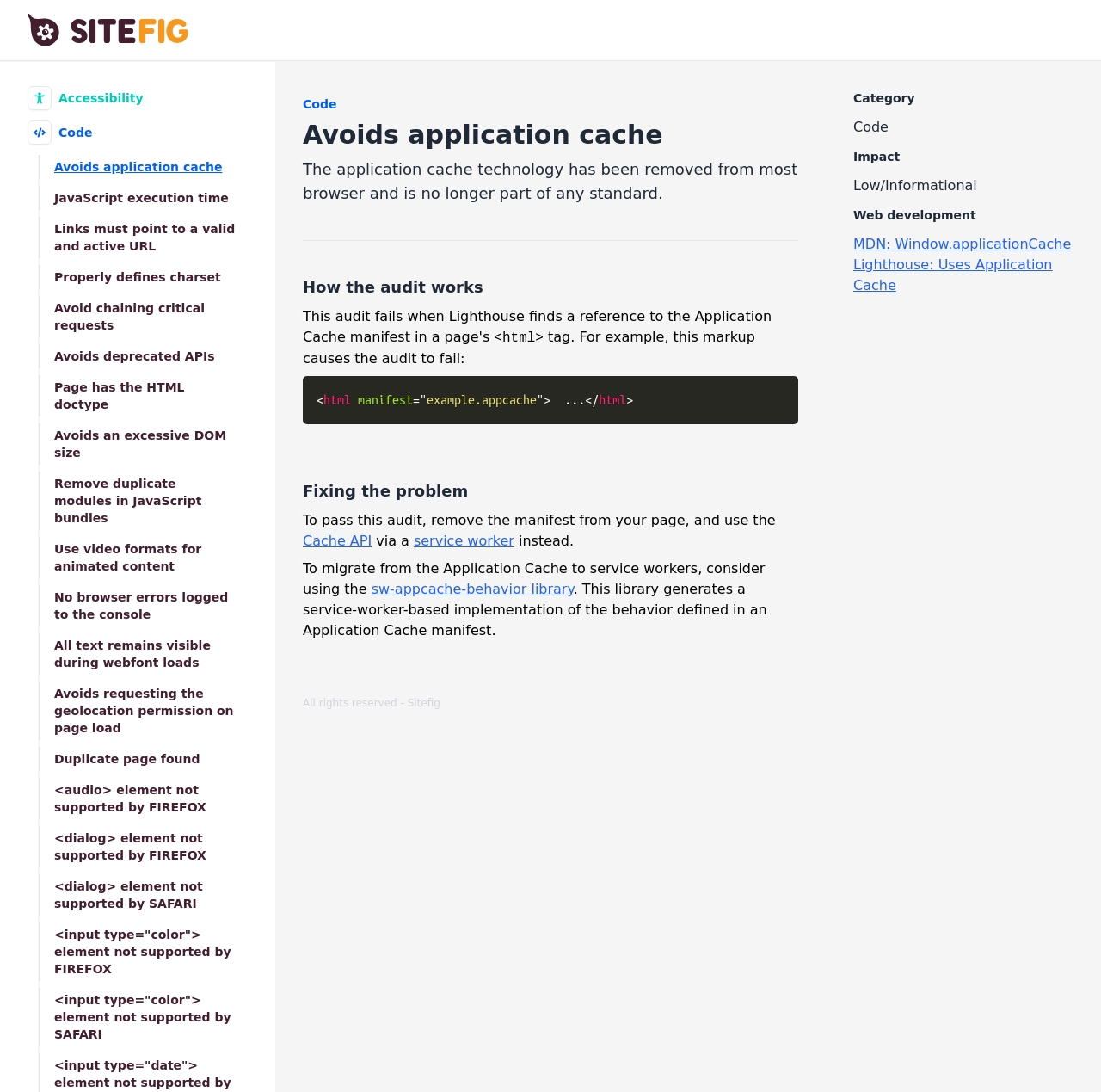What is the impact of the audit?
Provide a concise answer using a single word or phrase based on the image.

Low/Informational